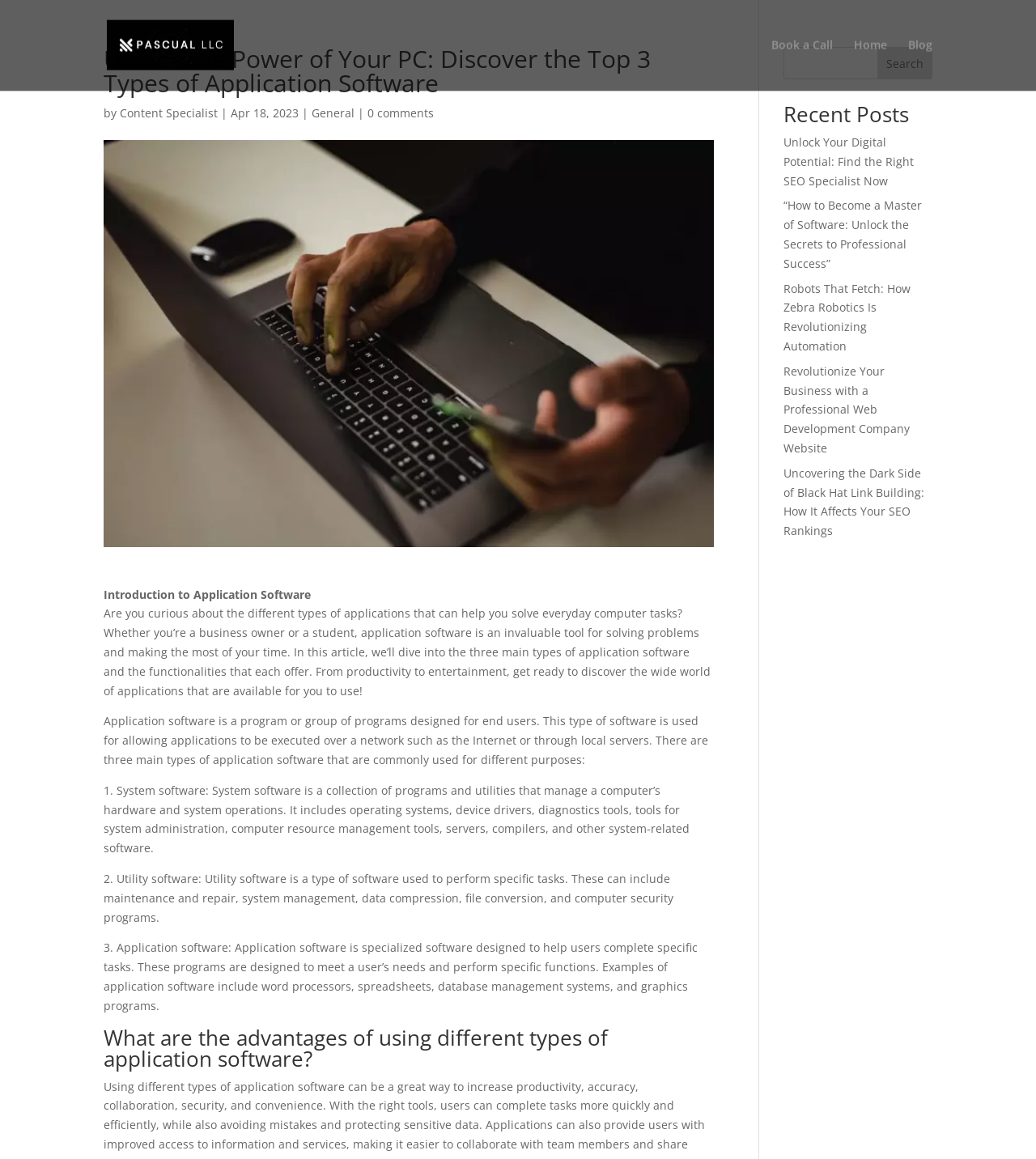Using the description: "Content Specialist", determine the UI element's bounding box coordinates. Ensure the coordinates are in the format of four float numbers between 0 and 1, i.e., [left, top, right, bottom].

[0.116, 0.091, 0.21, 0.104]